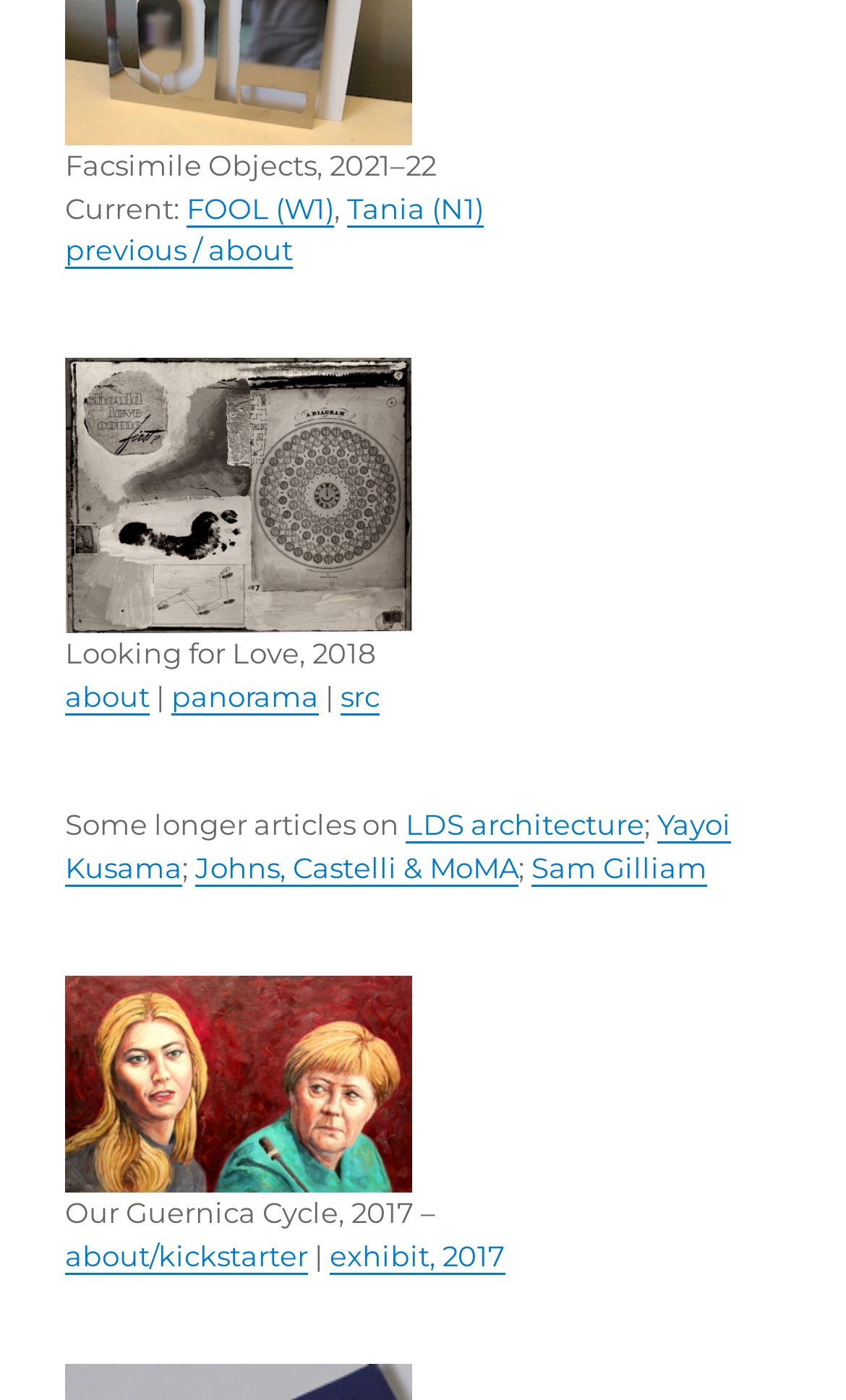Determine the bounding box of the UI component based on this description: "previous / about". The bounding box coordinates should be four float values between 0 and 1, i.e., [left, top, right, bottom].

[0.077, 0.166, 0.346, 0.191]